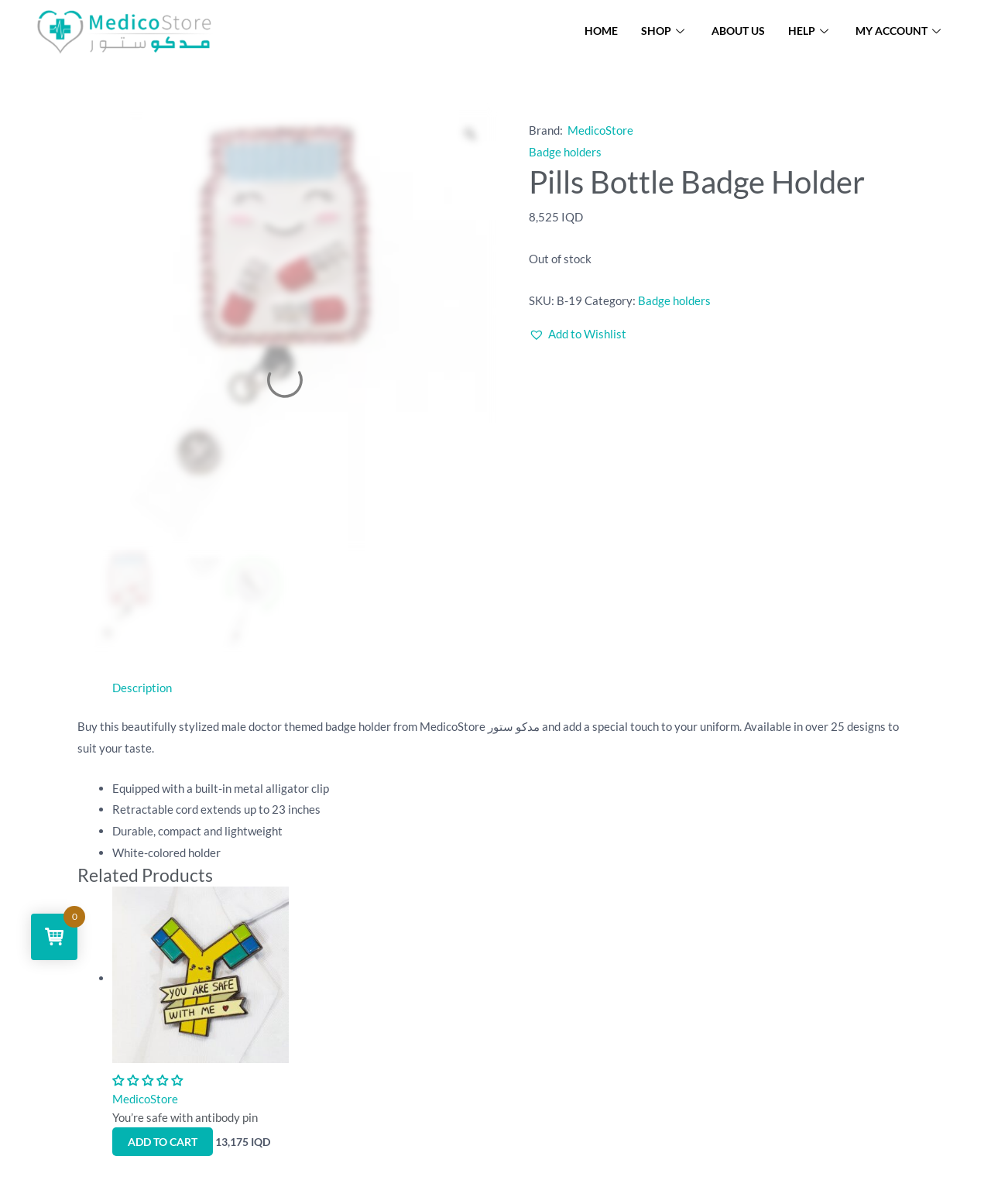What is the category of the Pills Bottle Badge Holder?
Give a thorough and detailed response to the question.

The category of the Pills Bottle Badge Holder can be found in the product details section, where it is listed as 'Category: Badge holders'.